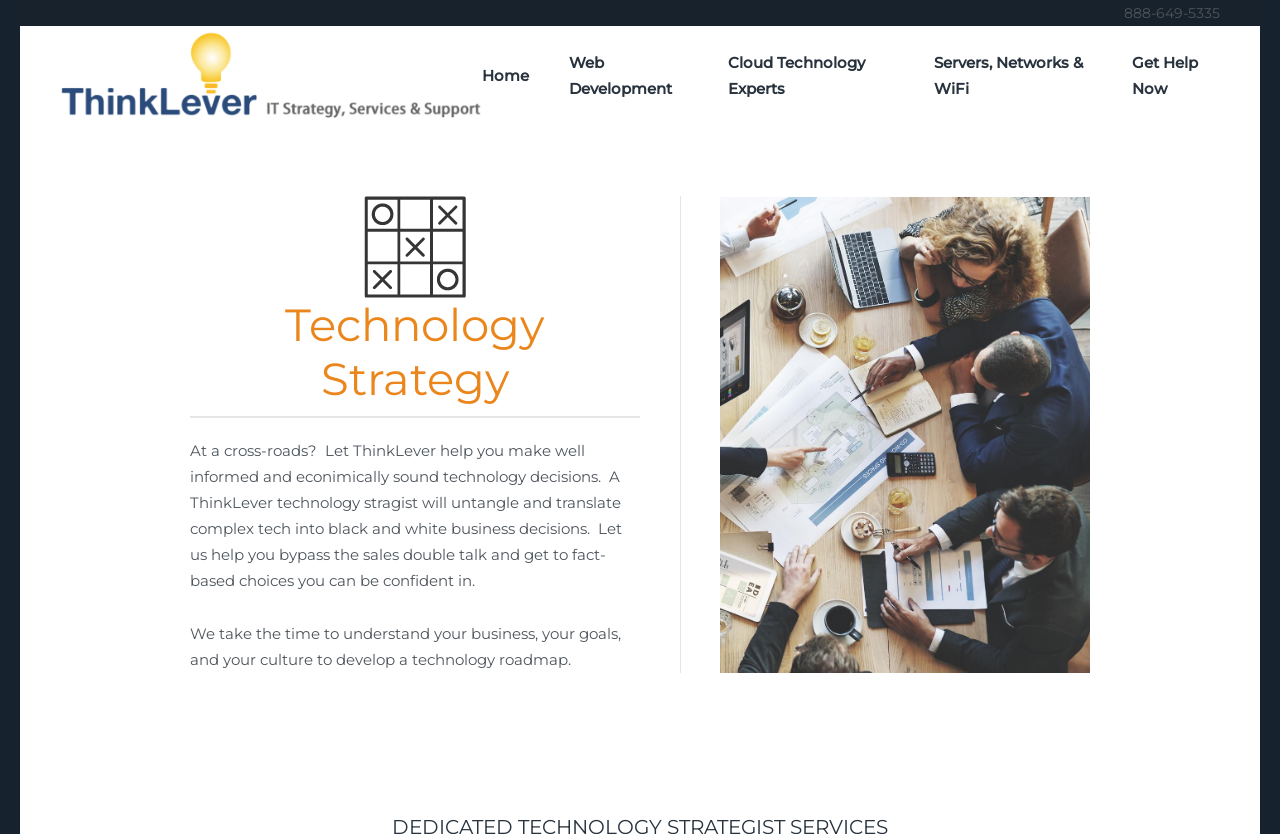What is the company name?
Look at the screenshot and respond with a single word or phrase.

ThinkLever